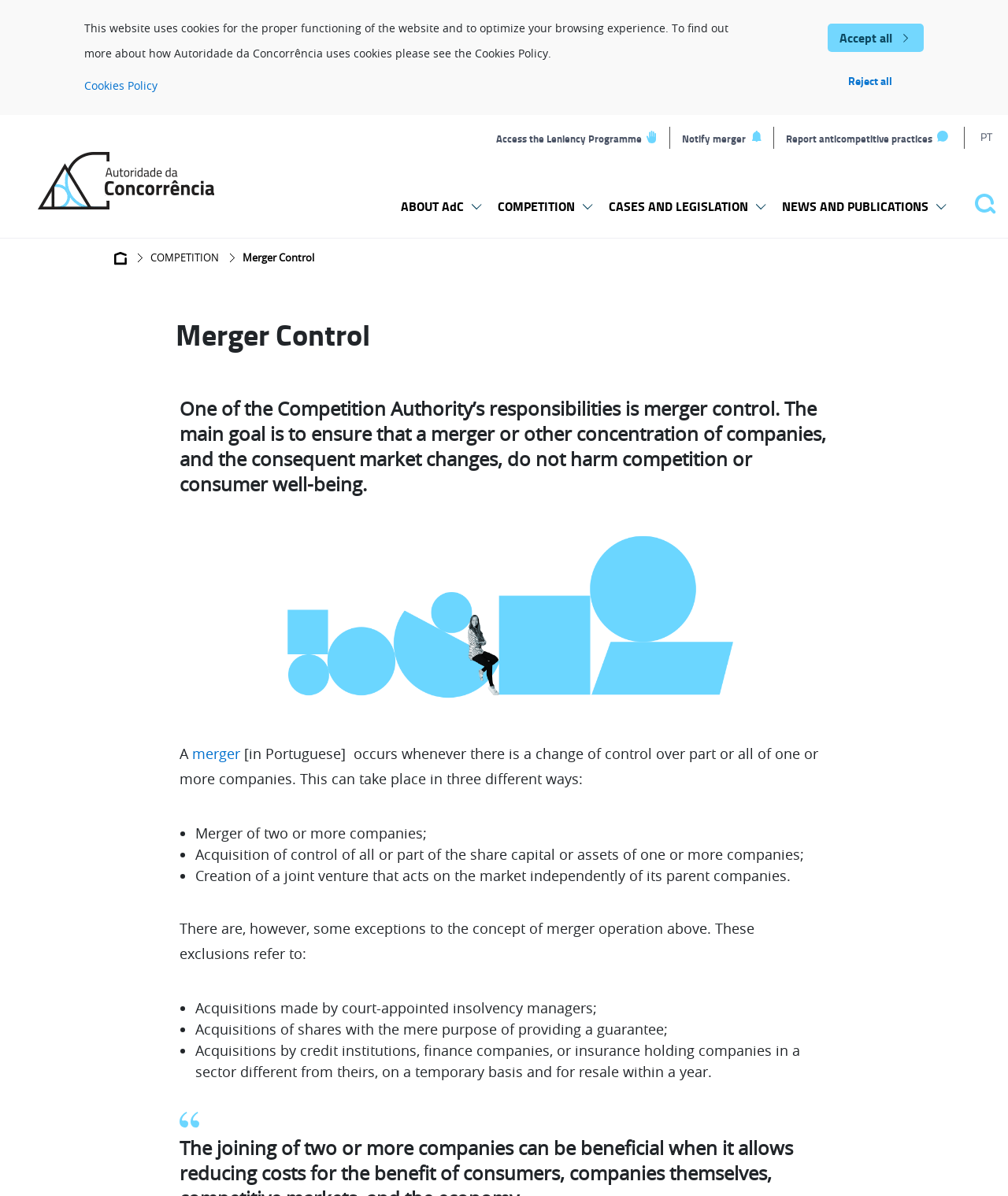Pinpoint the bounding box coordinates of the clickable element to carry out the following instruction: "Search."

[0.955, 0.151, 1.0, 0.19]